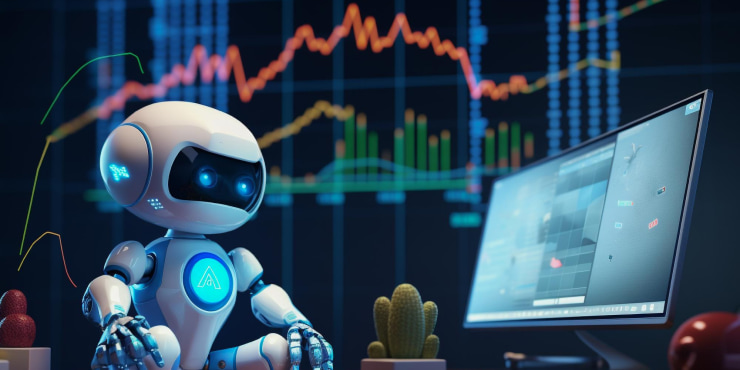What adds a touch of warmth to the digital environment?
Based on the image, please offer an in-depth response to the question.

Despite the high-tech atmosphere of the setting, small decorative plants are placed on the table, adding a touch of warmth to the otherwise digital environment. This is a deliberate design choice to create a sense of balance between technology and nature.